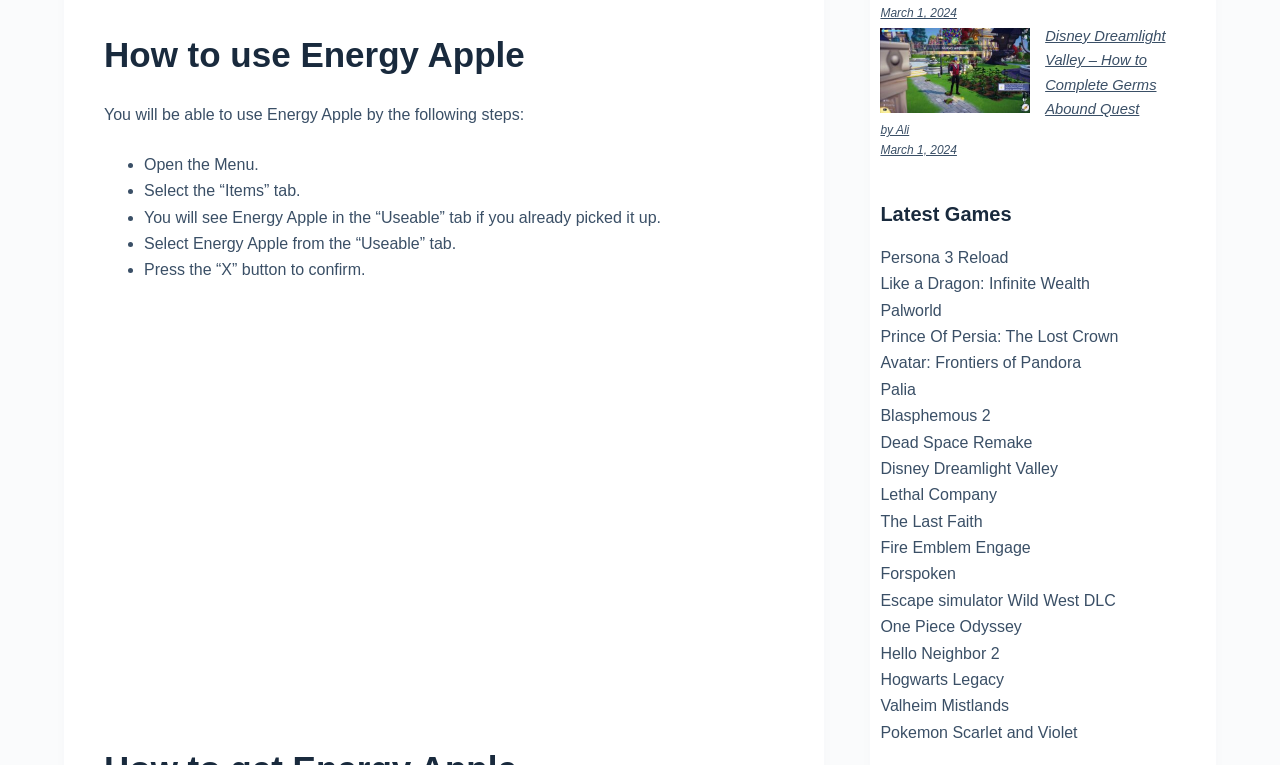Please identify the bounding box coordinates of the clickable area that will allow you to execute the instruction: "Click the link to learn how to complete Germs Abound Quest in Disney Dreamlight Valley".

[0.688, 0.037, 0.805, 0.148]